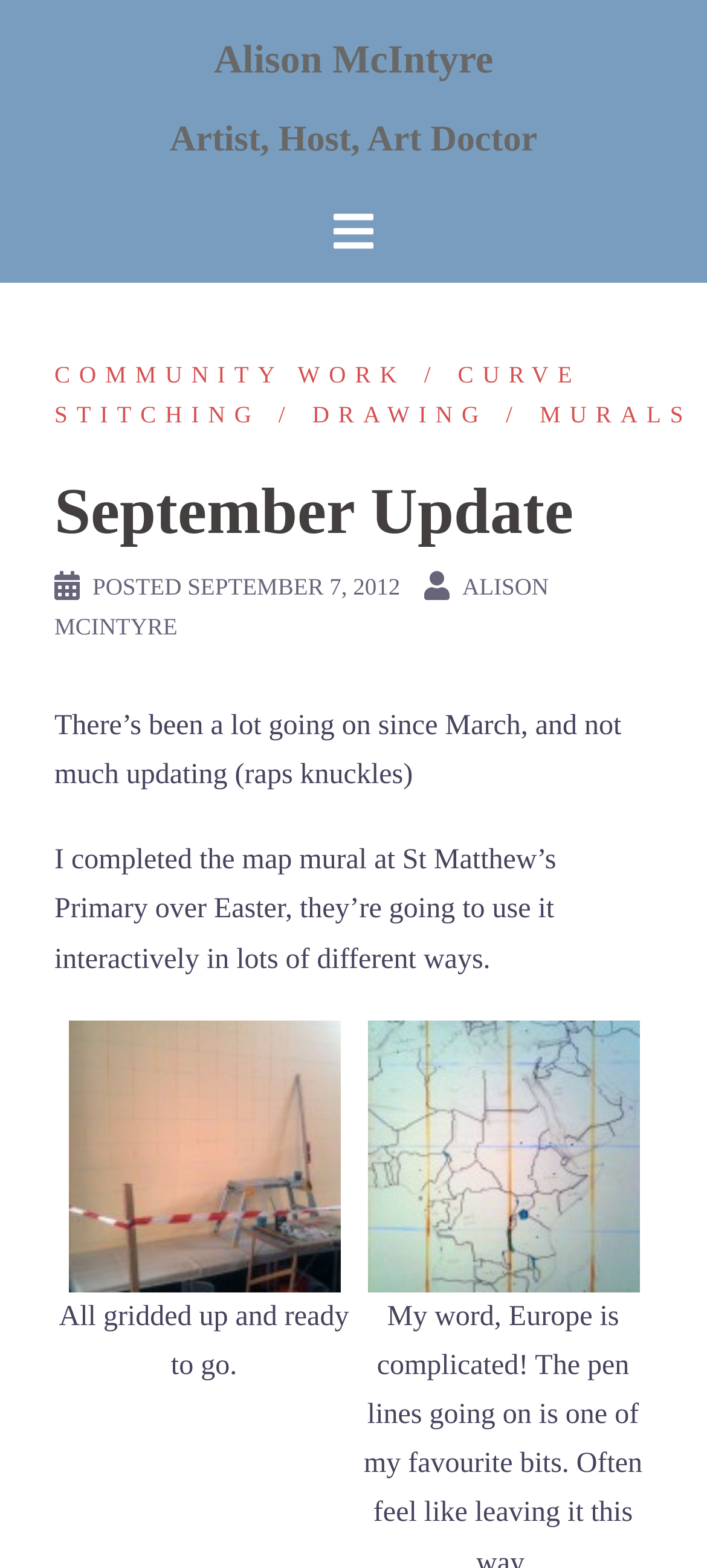Create a detailed summary of the webpage's content and design.

The webpage is about Alison McIntyre, an artist, host, and art doctor. At the top, there is a heading with her name, followed by a link to her profile. Below this, there is a heading that describes her profession. 

To the right of these headings, there is an image. Below the image, there are four links to different sections of her work, including community work, curve stitching, drawing, and murals. 

Further down, there is a heading that reads "September Update". Below this, there is a table with two rows. The first row contains an image, the text "POSTED", a link to the date "SEPTEMBER 7, 2012", and another image. The second row contains a link to Alison McIntyre's profile. 

Below the table, there is a block of text that discusses her recent activities, including completing a map mural at St Matthew's Primary over Easter. This is followed by a figure with an image and a link to a gallery. The image is described as "All gridded up and ready to go." Below this, there is another image with a link to a gallery.